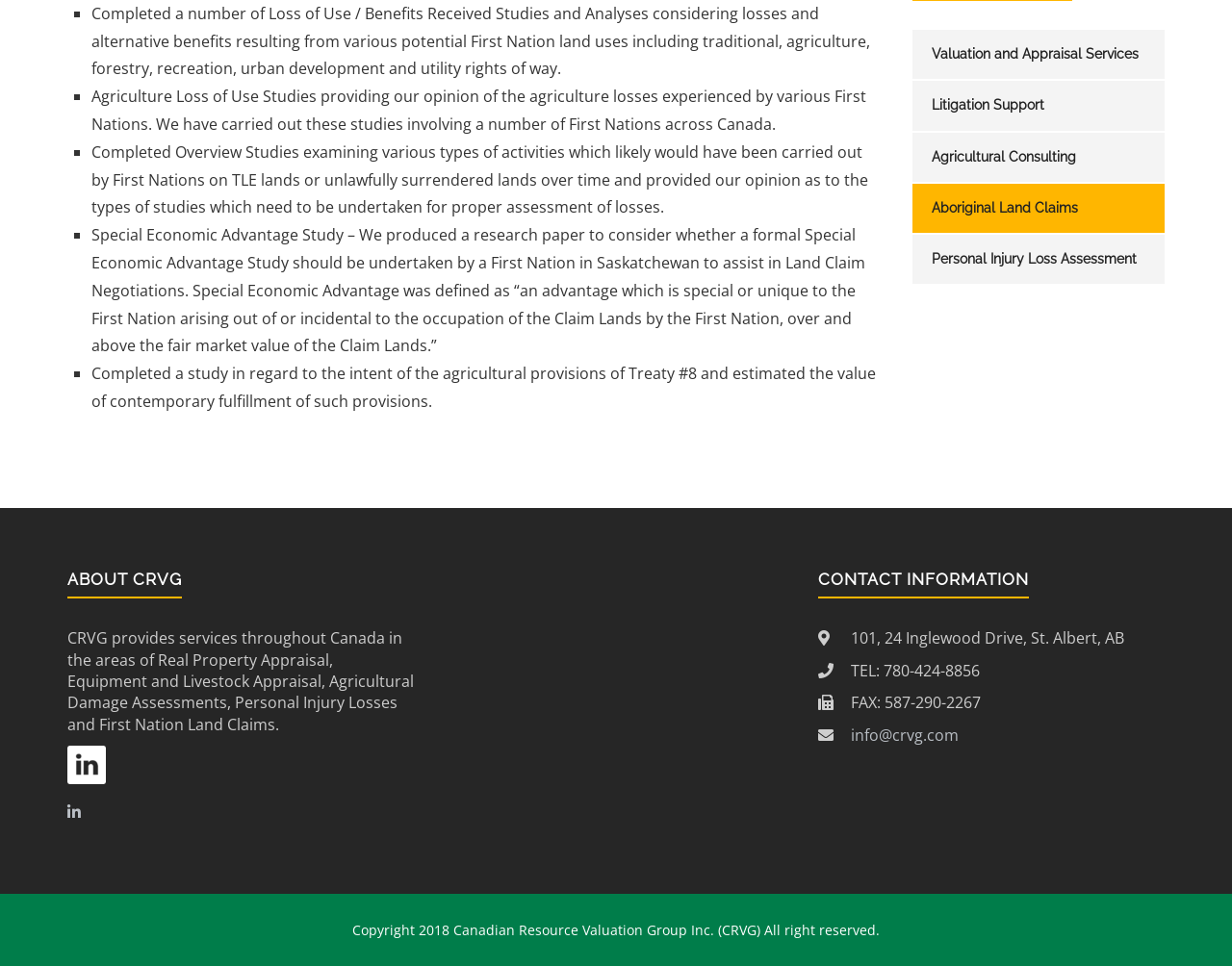Determine the bounding box for the UI element described here: "Valuation and Appraisal Services".

[0.74, 0.031, 0.945, 0.082]